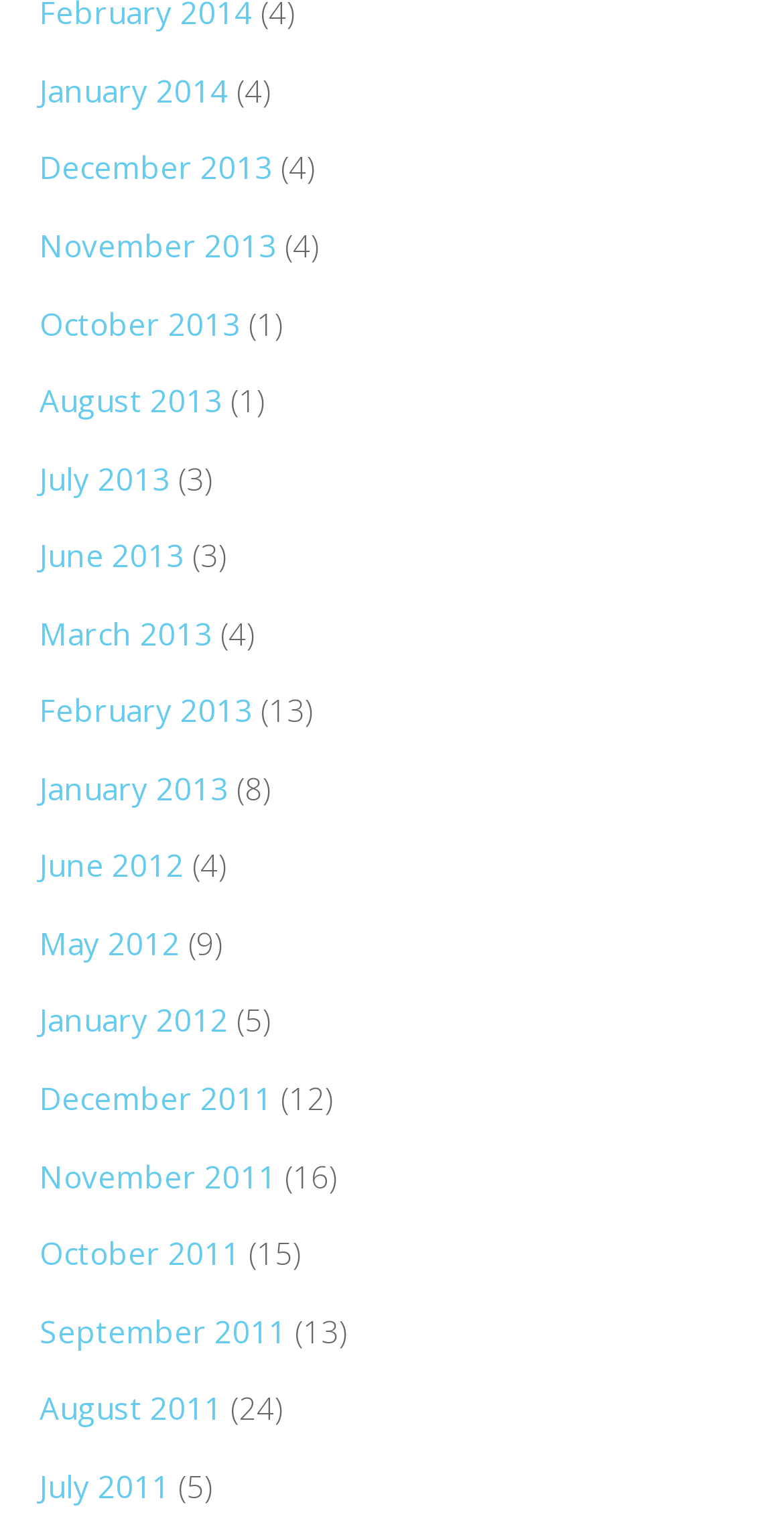Locate the coordinates of the bounding box for the clickable region that fulfills this instruction: "Go to December 2013 page".

[0.05, 0.097, 0.347, 0.123]